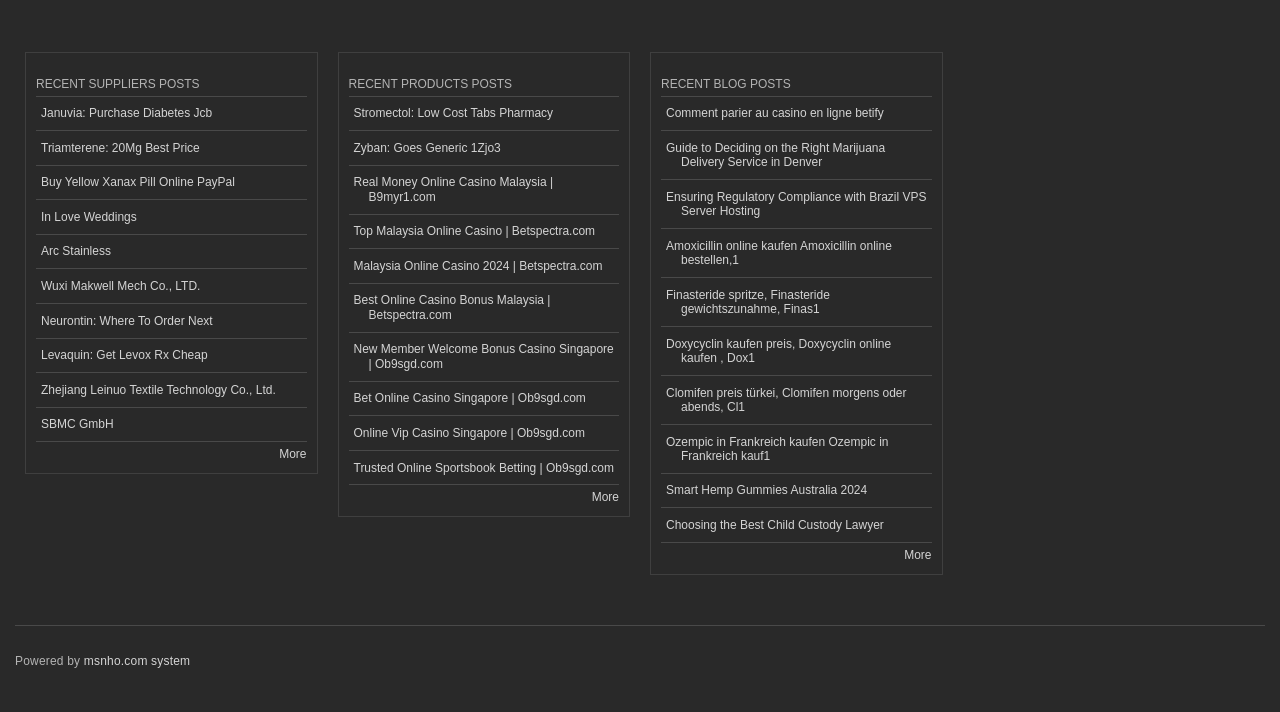What is the purpose of the link 'More' in each section of posts?
Can you provide an in-depth and detailed response to the question?

The link 'More' appears at the bottom of each section of posts, suggesting that it allows the user to view more posts in that category. It likely leads to a page with additional posts that are not displayed on the current page.